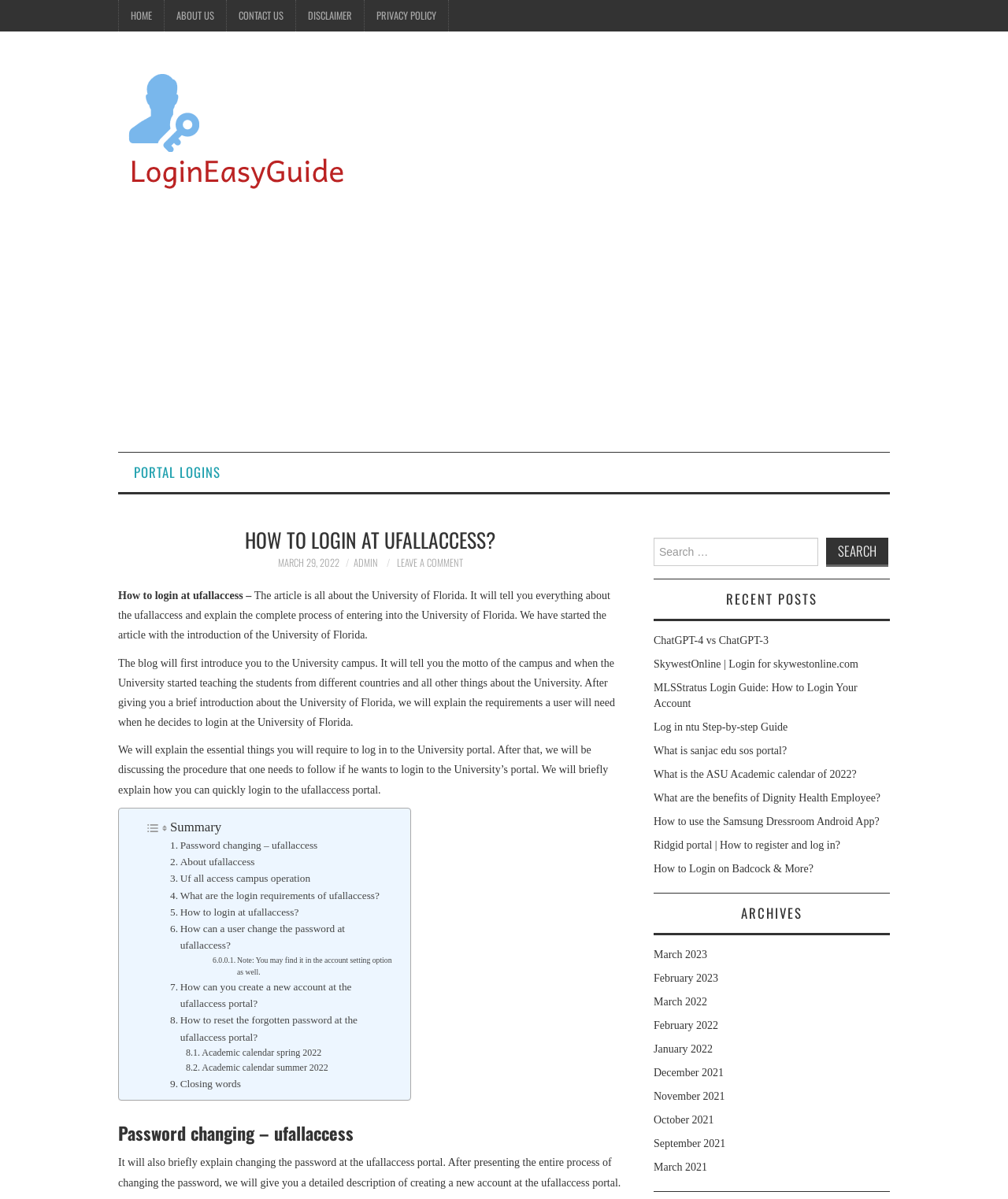Please provide the bounding box coordinate of the region that matches the element description: Academic calendar spring 2022. Coordinates should be in the format (top-left x, top-left y, bottom-right x, bottom-right y) and all values should be between 0 and 1.

[0.184, 0.872, 0.319, 0.884]